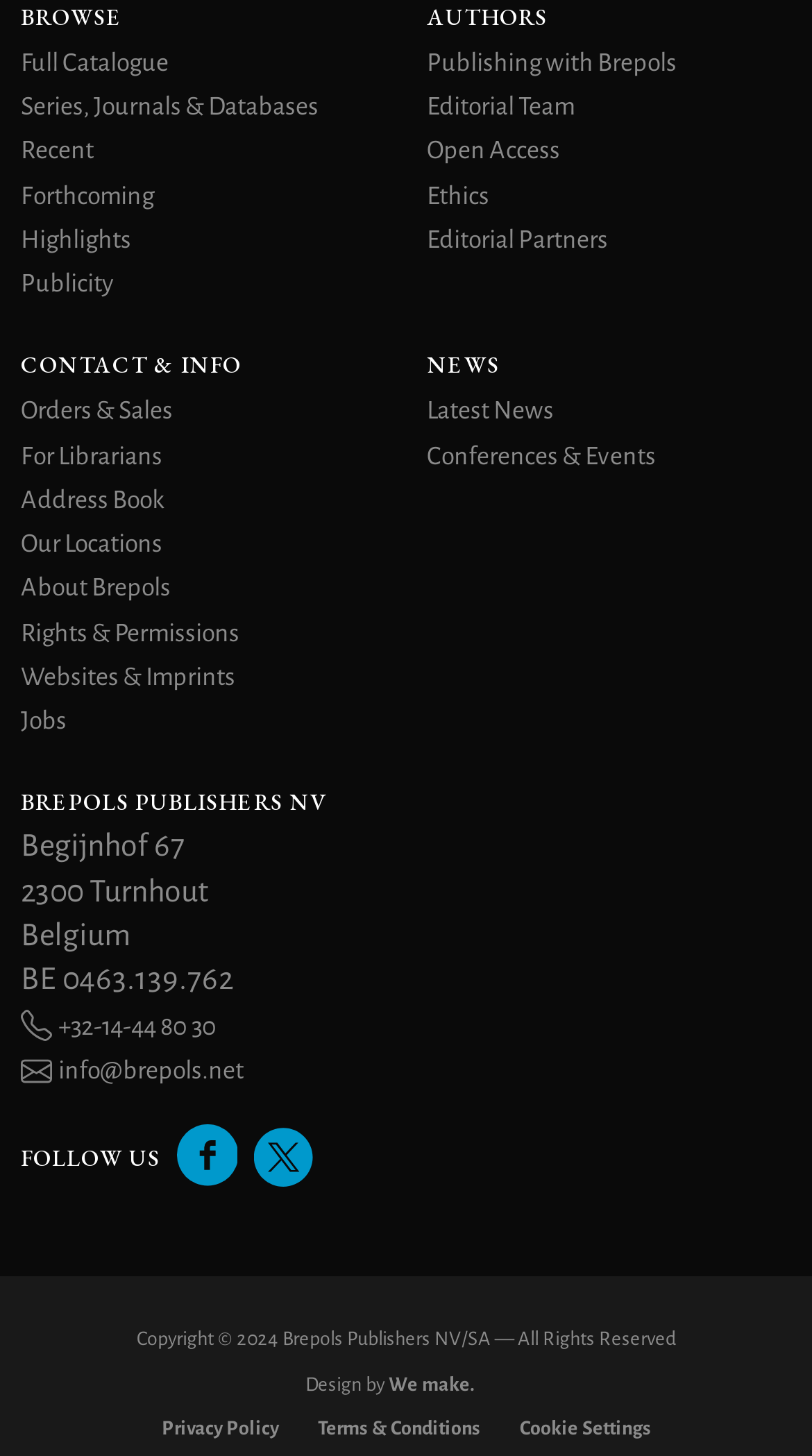Please provide a short answer using a single word or phrase for the question:
What is the copyright year of Brepols Publishers NV?

2024